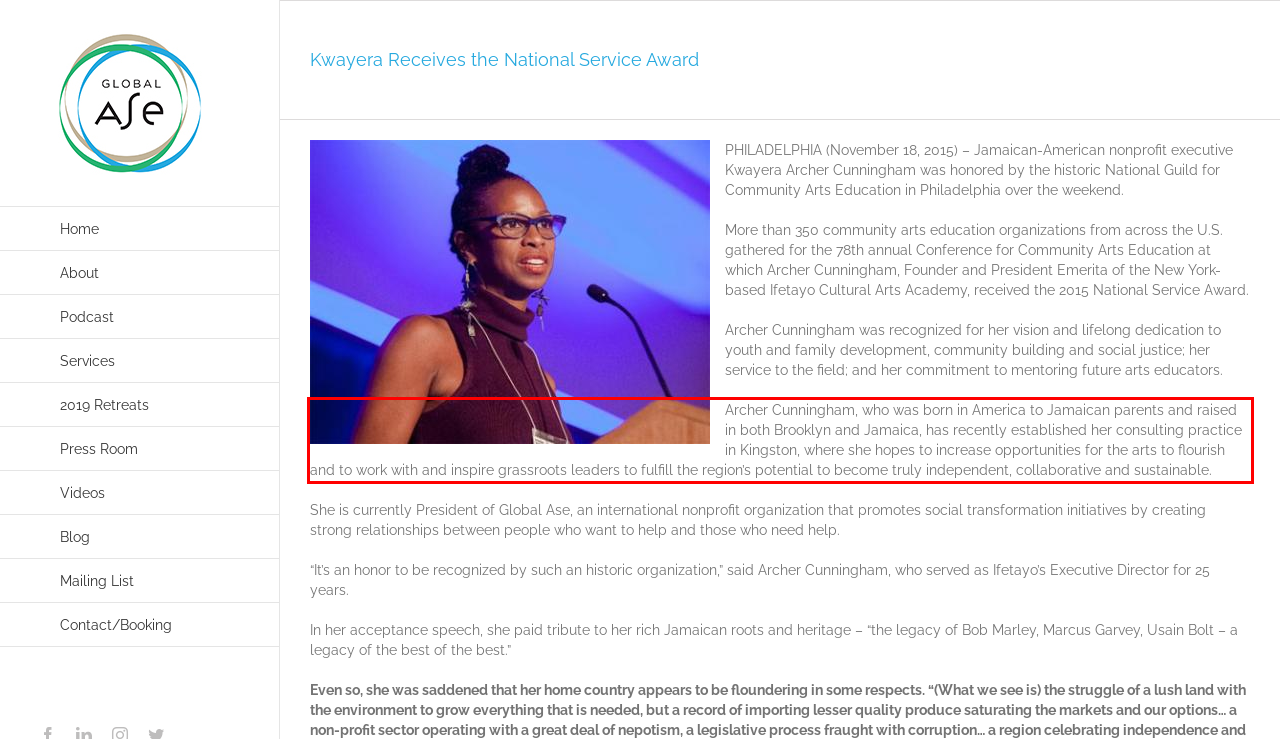Look at the provided screenshot of the webpage and perform OCR on the text within the red bounding box.

Archer Cunningham, who was born in America to Jamaican parents and raised in both Brooklyn and Jamaica, has recently established her consulting practice in Kingston, where she hopes to increase opportunities for the arts to flourish and to work with and inspire grassroots leaders to fulfill the region’s potential to become truly independent, collaborative and sustainable.